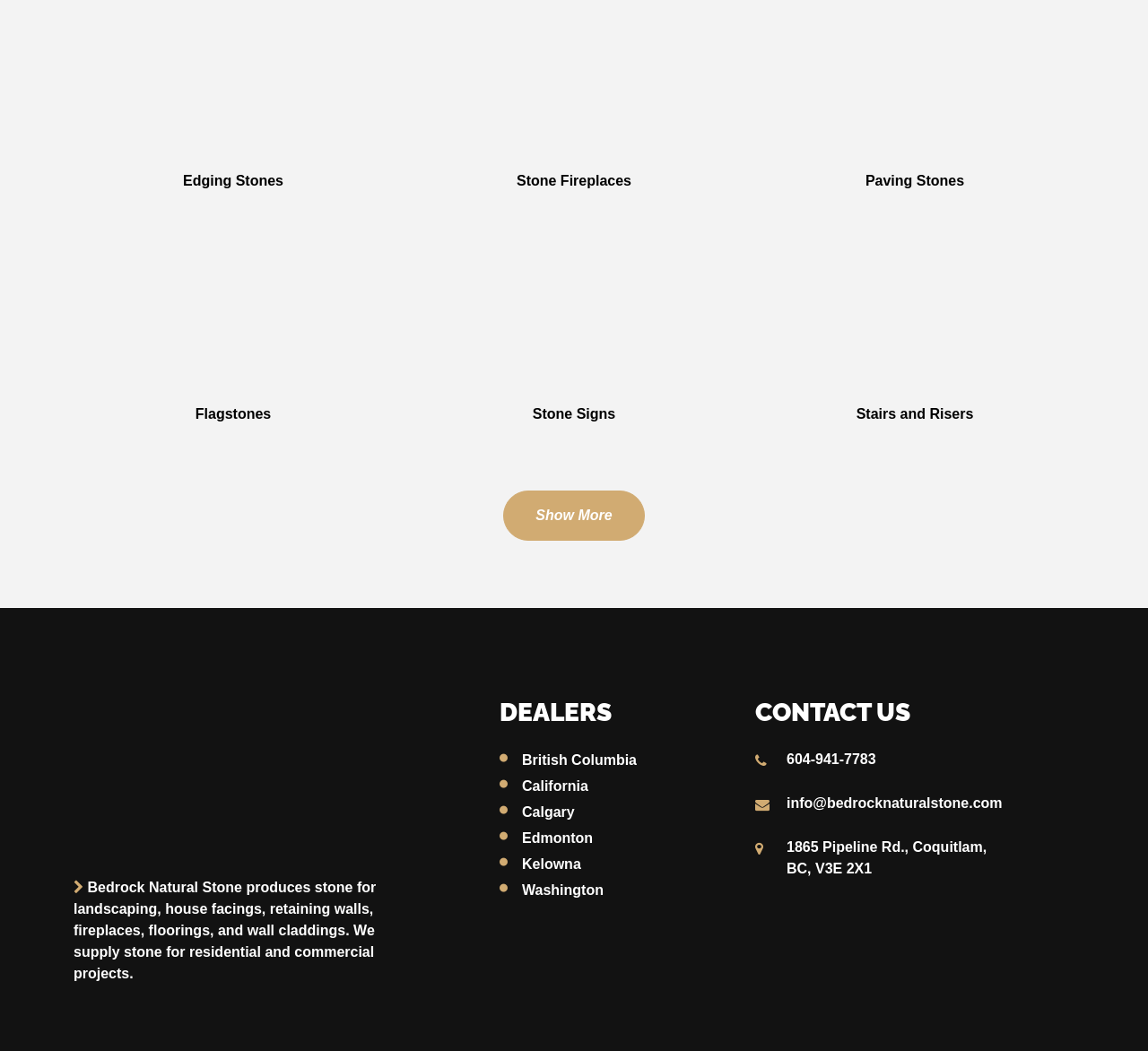What is the location of the company?
Based on the image, please offer an in-depth response to the question.

The location is mentioned in the link '1865 Pipeline Rd., Coquitlam, BC, V3E 2X1' under the 'CONTACT US' heading.